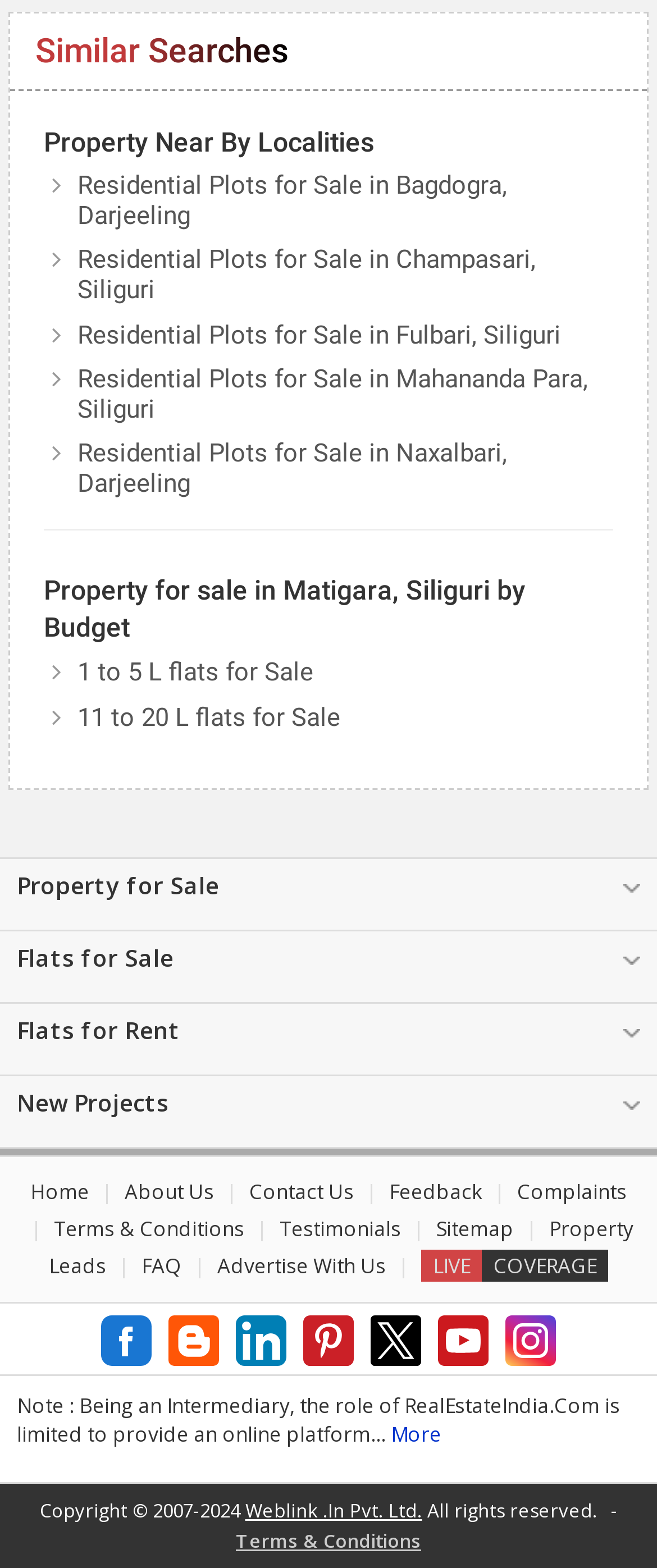Answer the question below using just one word or a short phrase: 
How many localities are listed for property search?

6